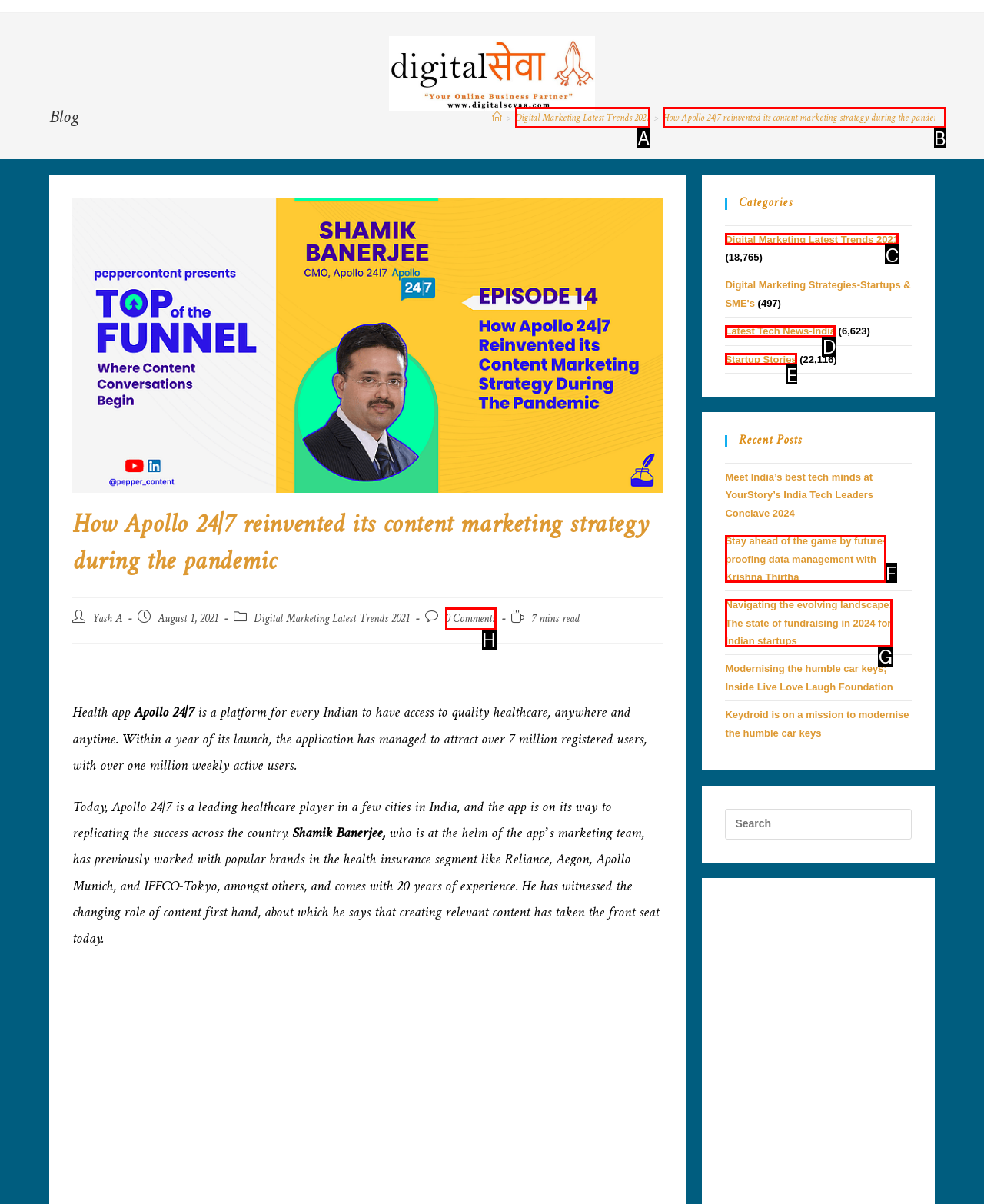Choose the letter that best represents the description: Easy Homemade Christmas Ornaments. Provide the letter as your response.

None